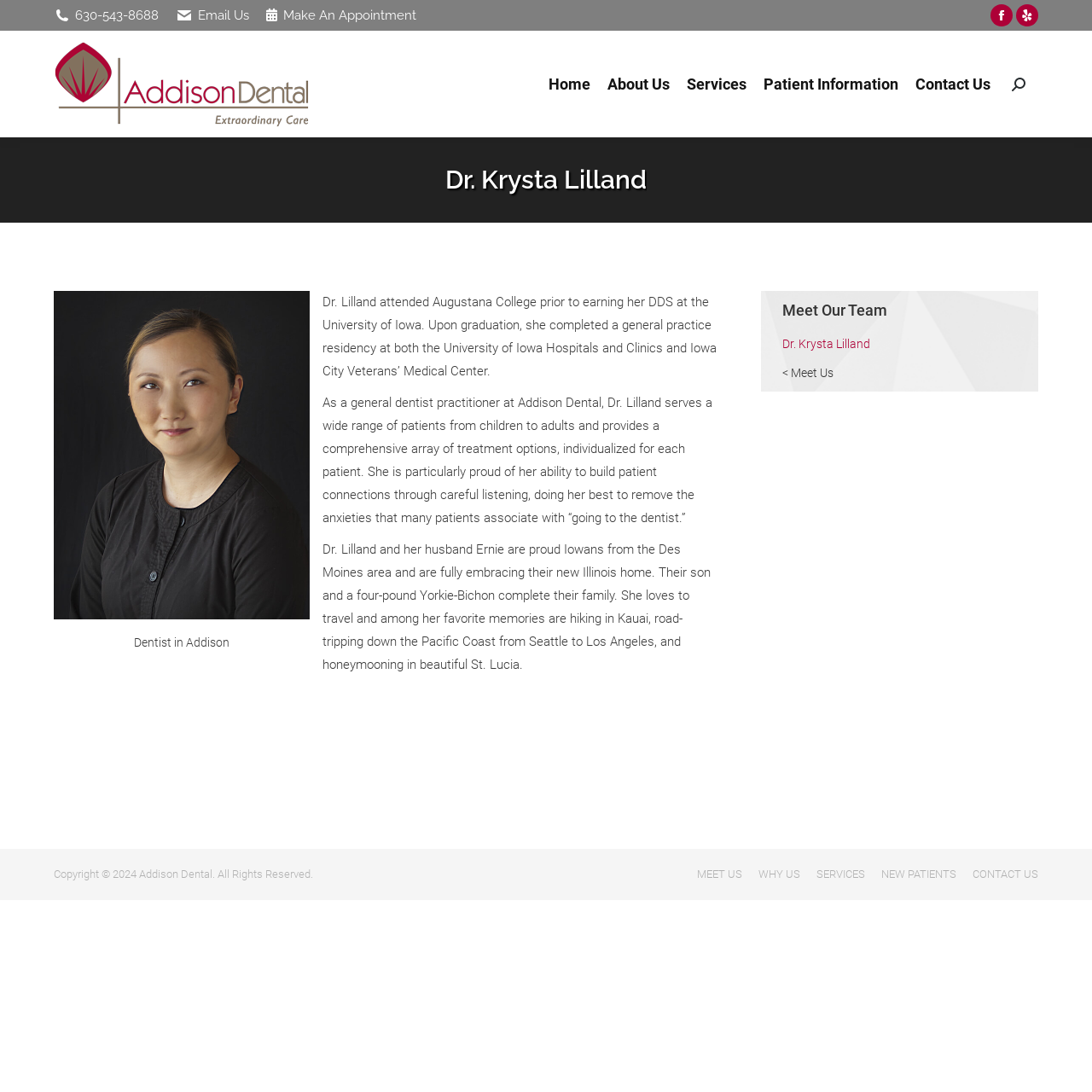What is Dr. Lilland's specialty?
Look at the image and answer the question with a single word or phrase.

General dentist